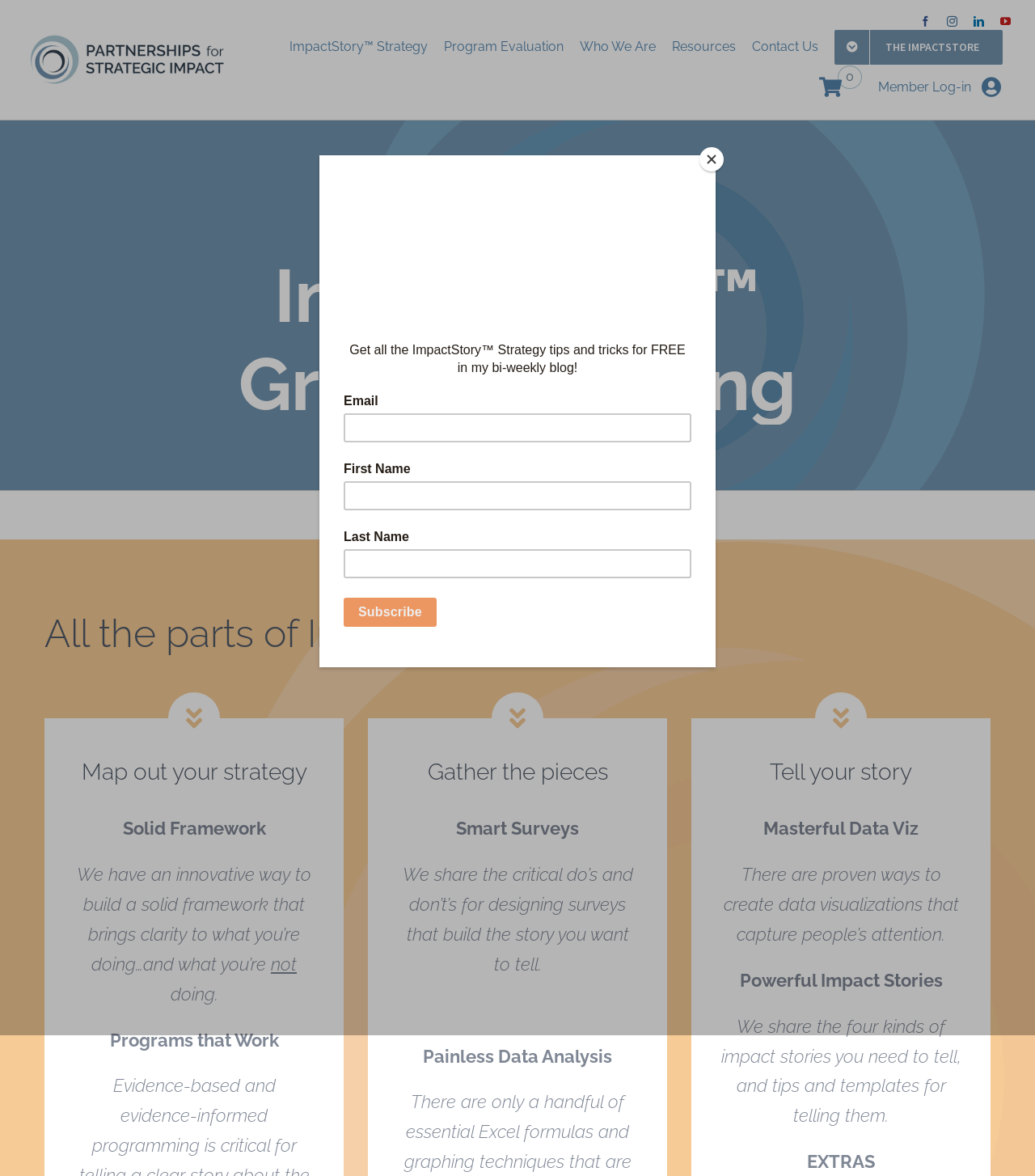Please analyze the image and give a detailed answer to the question:
How many social media links are there?

I counted the number of link elements with social media platform names, such as 'facebook', 'instagram', 'linkedin', and 'youtube', and found that there are 4 of them.